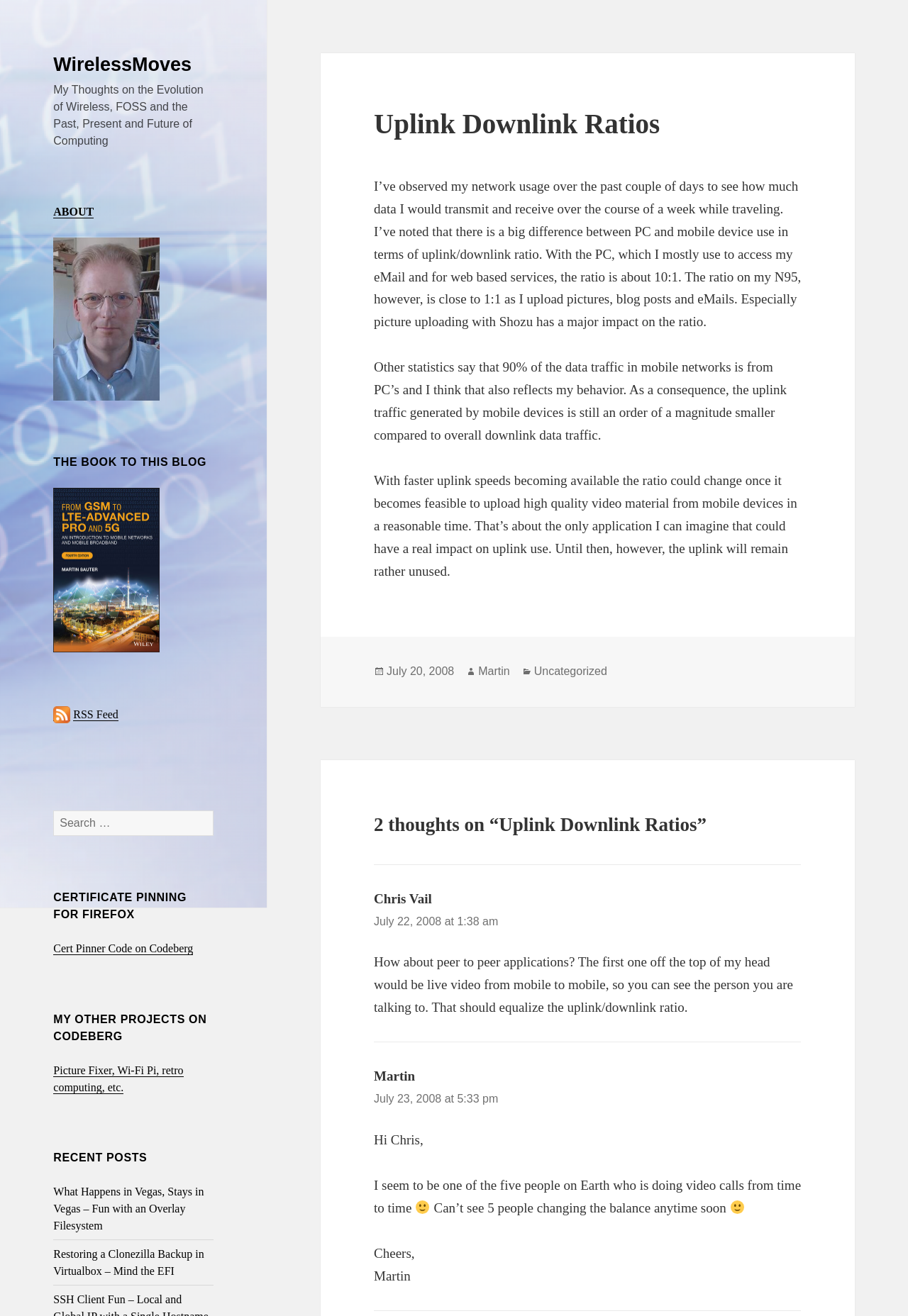Please identify the bounding box coordinates for the region that you need to click to follow this instruction: "Click on the link to Cert Pinner Code on Codeberg".

[0.059, 0.716, 0.213, 0.726]